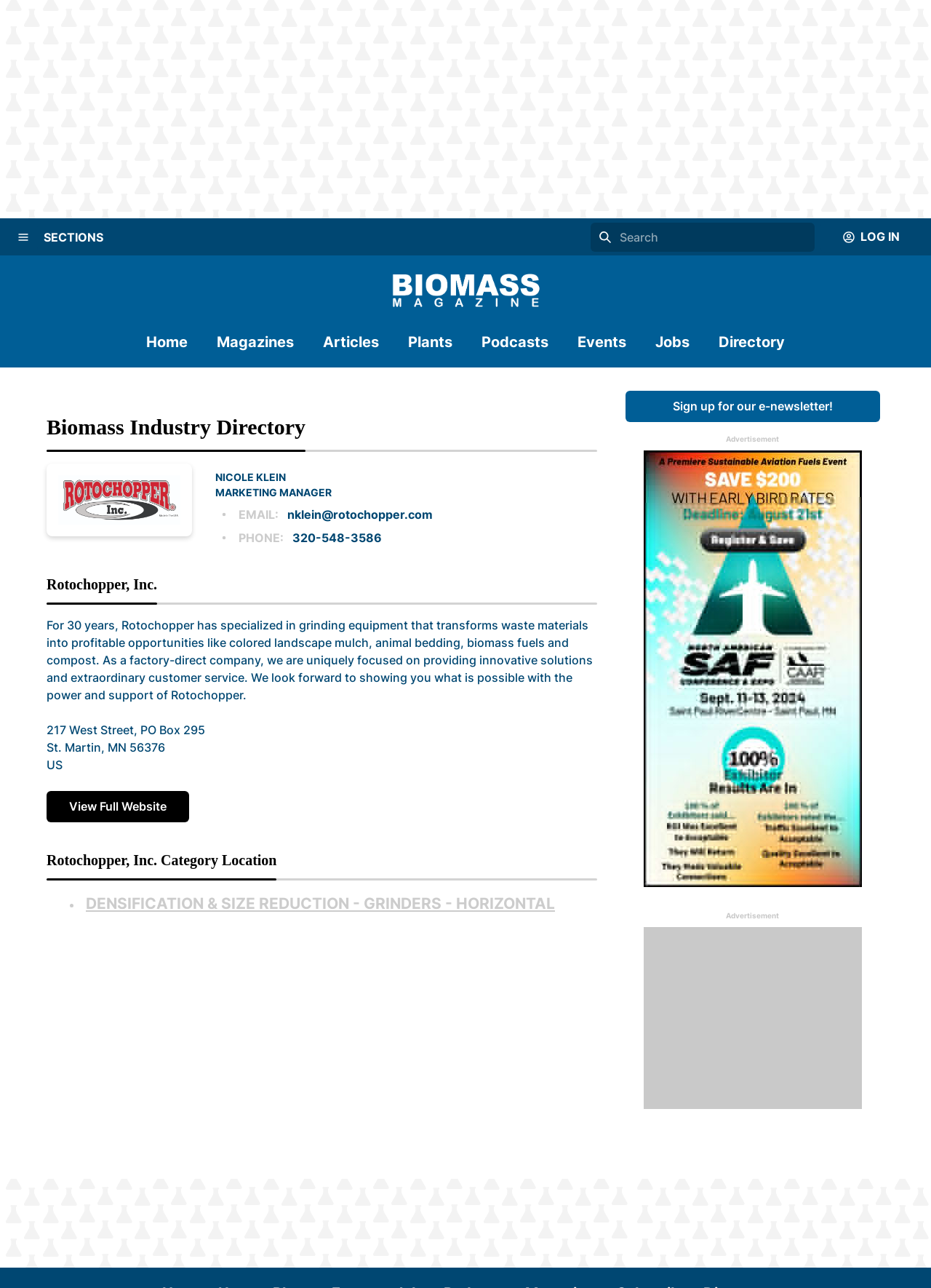Determine the bounding box coordinates for the clickable element required to fulfill the instruction: "Search for something". Provide the coordinates as four float numbers between 0 and 1, i.e., [left, top, right, bottom].

[0.634, 0.173, 0.875, 0.195]